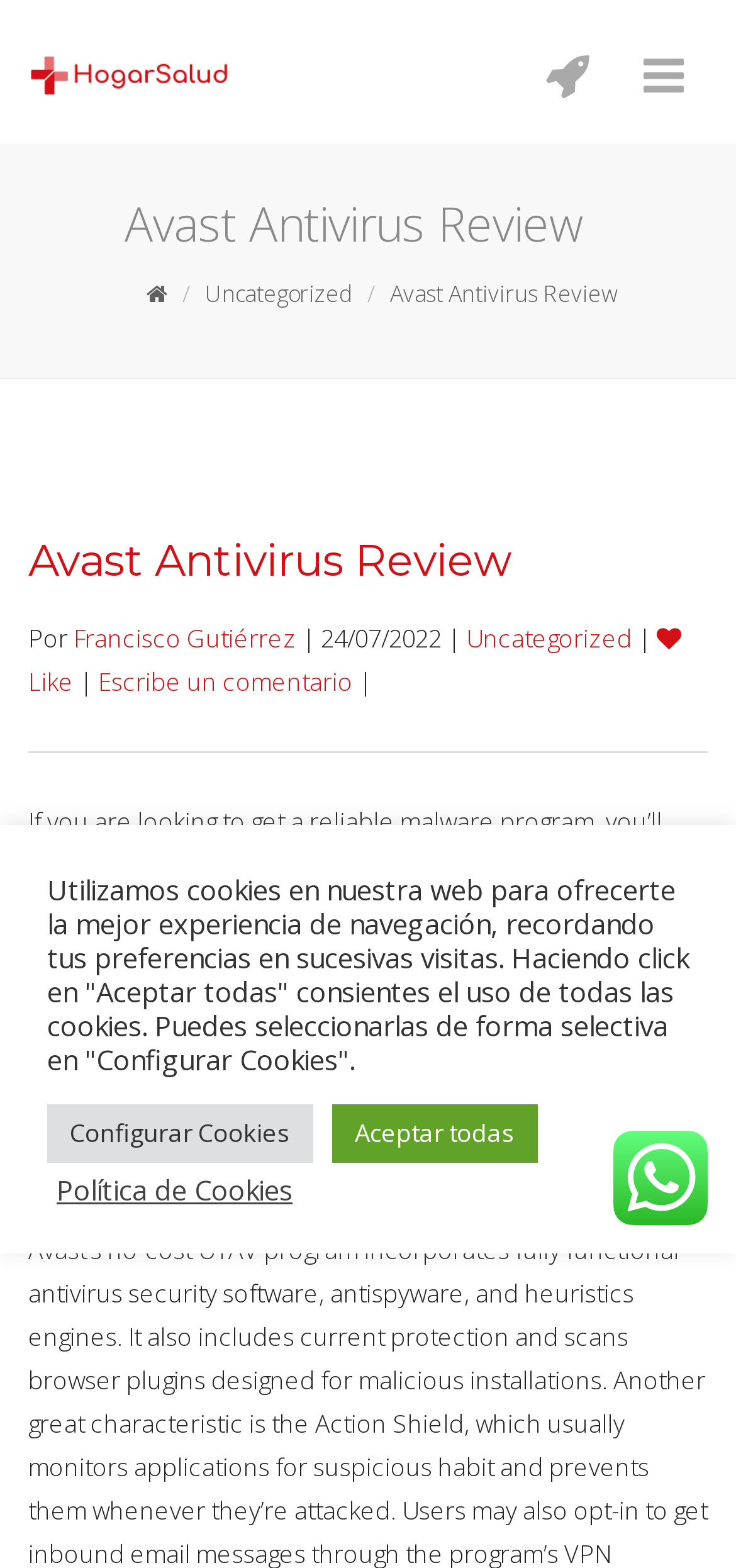Please identify the bounding box coordinates of the element's region that I should click in order to complete the following instruction: "Click the Francisco Gutiérrez link". The bounding box coordinates consist of four float numbers between 0 and 1, i.e., [left, top, right, bottom].

[0.1, 0.397, 0.403, 0.418]